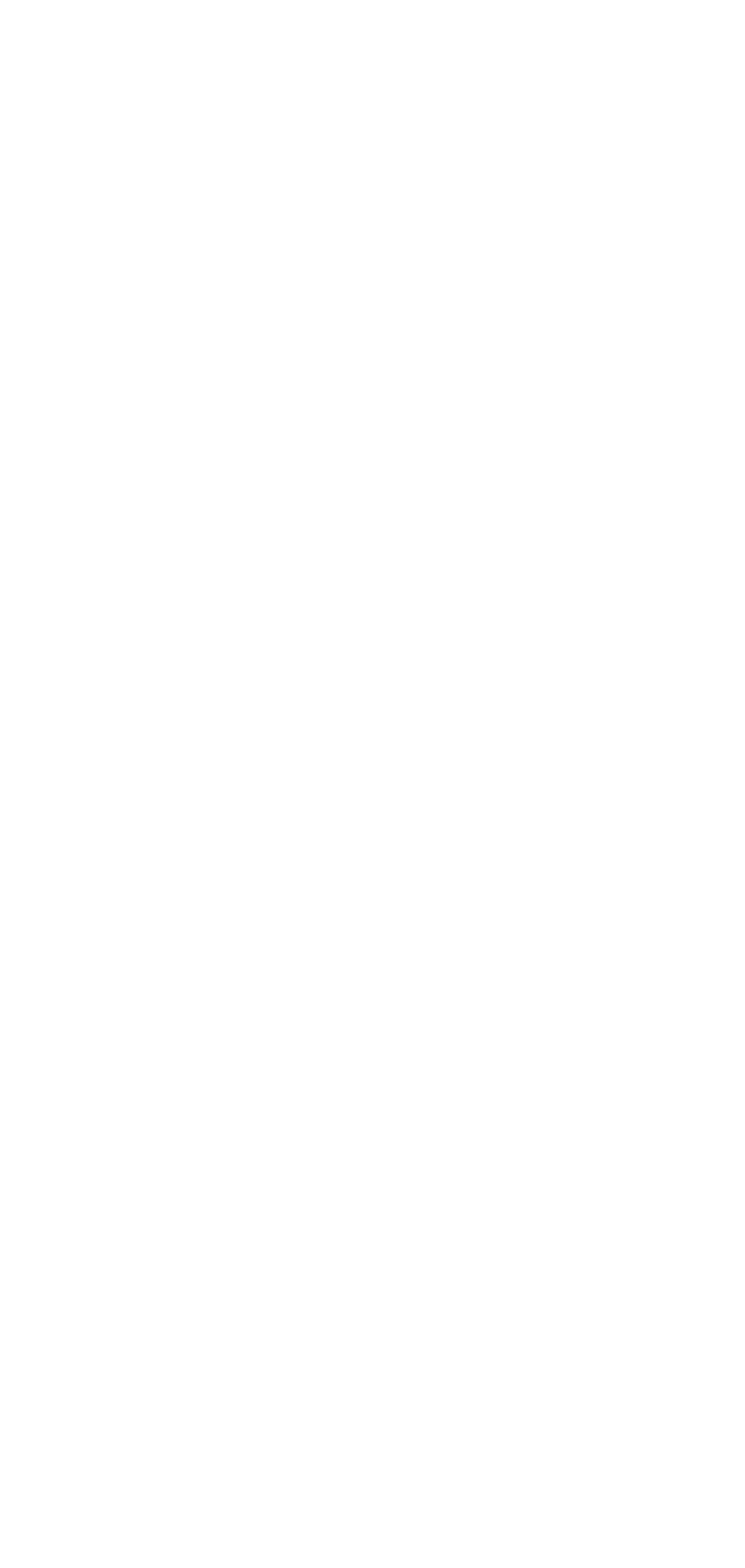Given the description "Django", provide the bounding box coordinates of the corresponding UI element.

[0.062, 0.157, 0.192, 0.181]